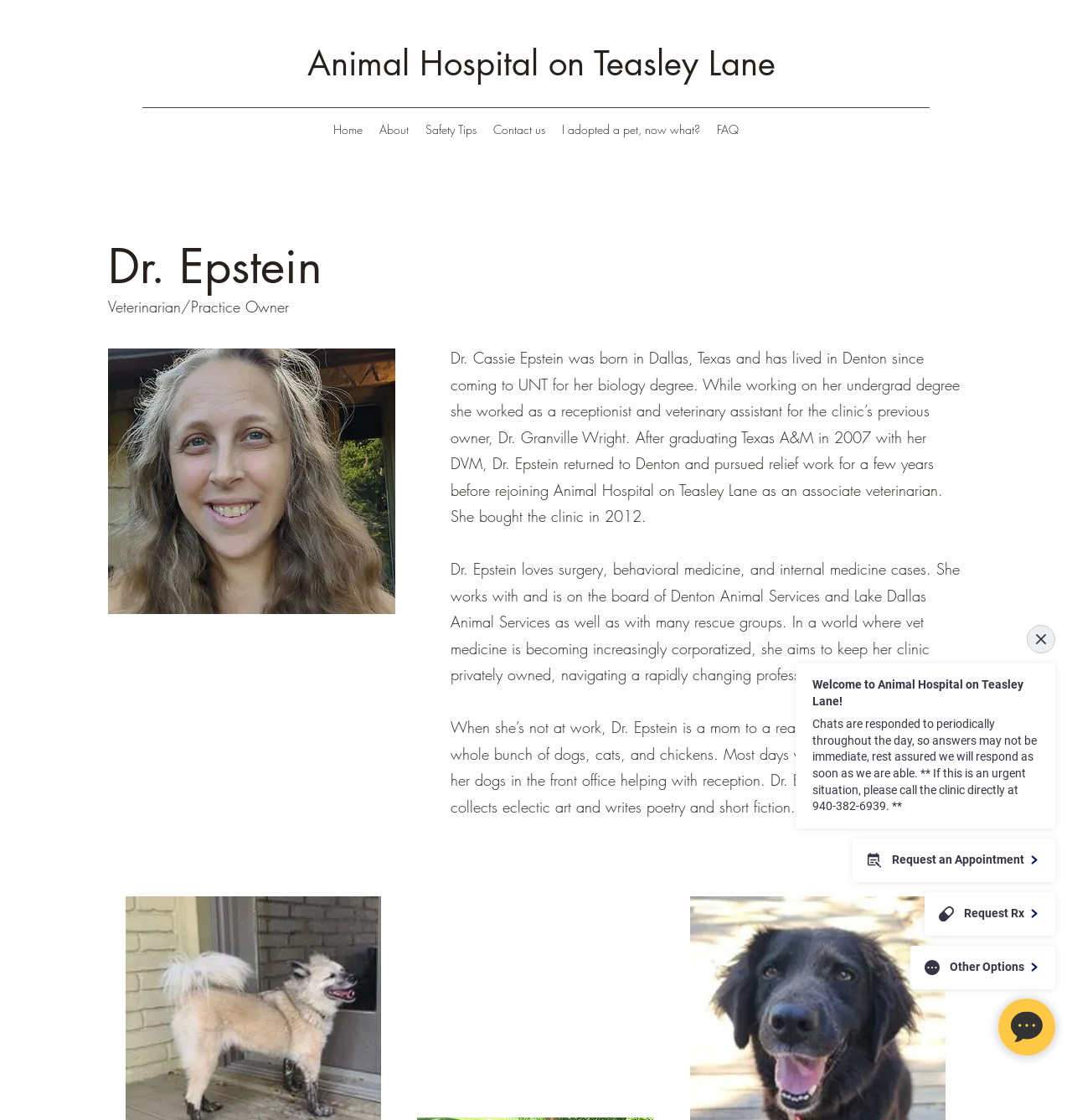Find the bounding box coordinates of the element I should click to carry out the following instruction: "View Dr. Epstein's profile".

[0.101, 0.211, 0.369, 0.265]